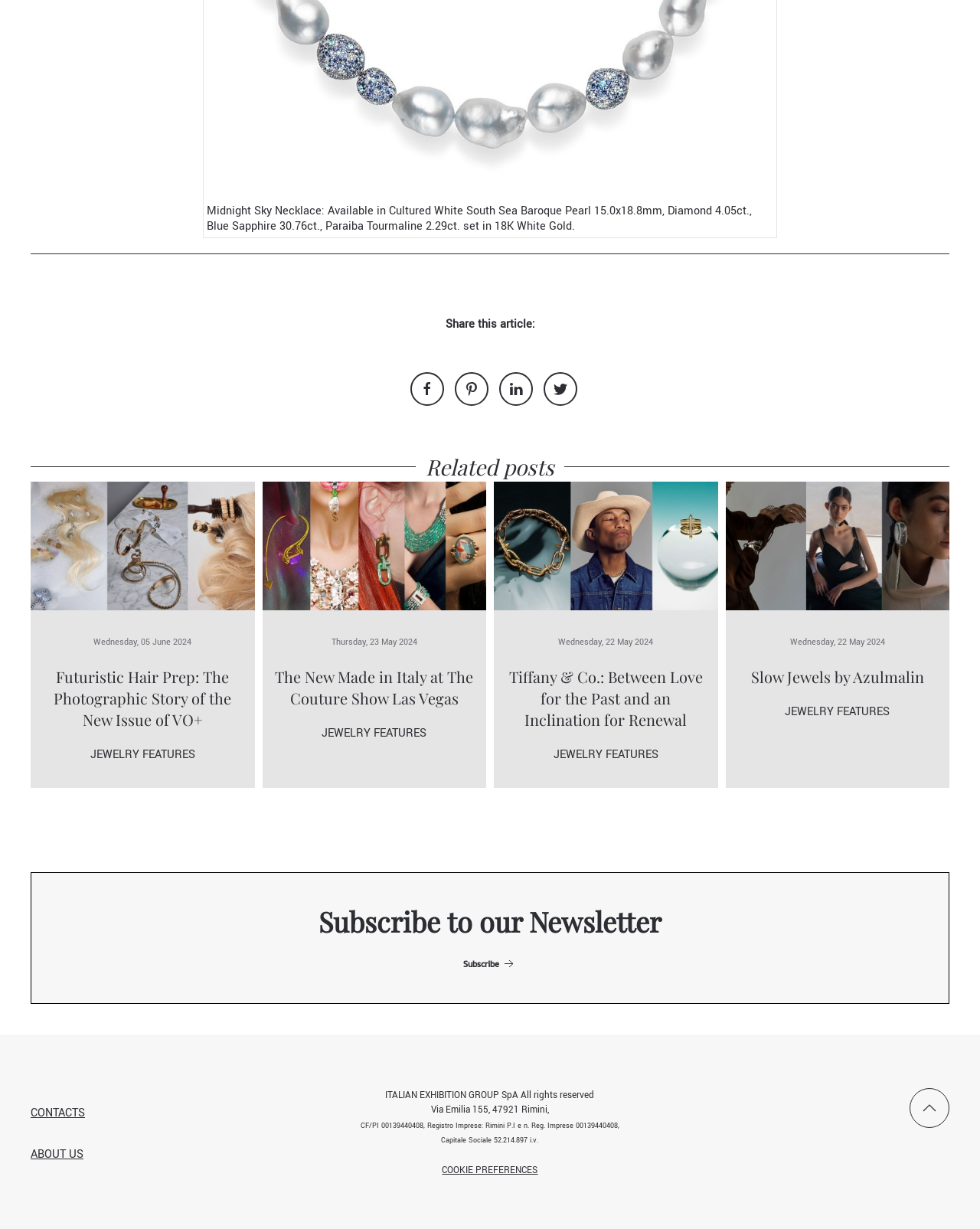Locate the bounding box coordinates of the element you need to click to accomplish the task described by this instruction: "Check the events".

None